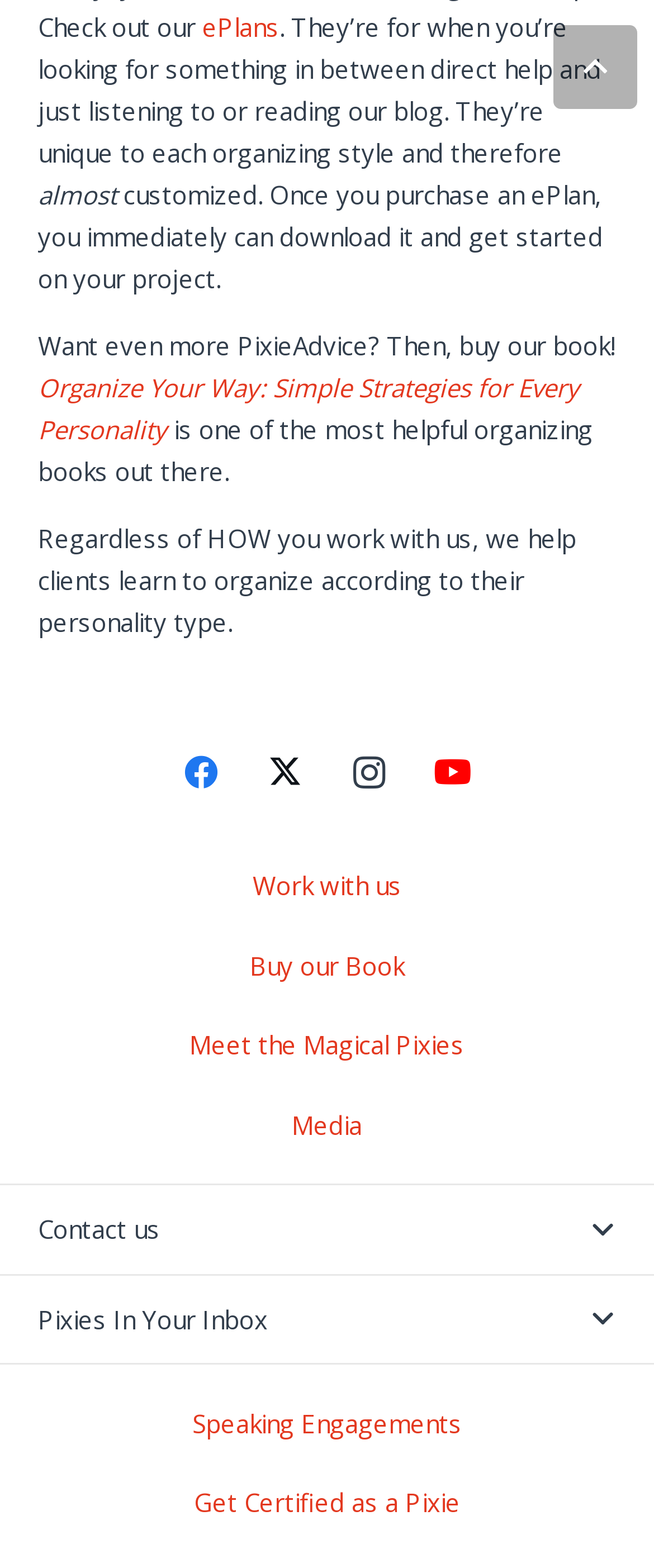Predict the bounding box coordinates of the UI element that matches this description: "Panlab | Harvard Apparatus". The coordinates should be in the format [left, top, right, bottom] with each value between 0 and 1.

None